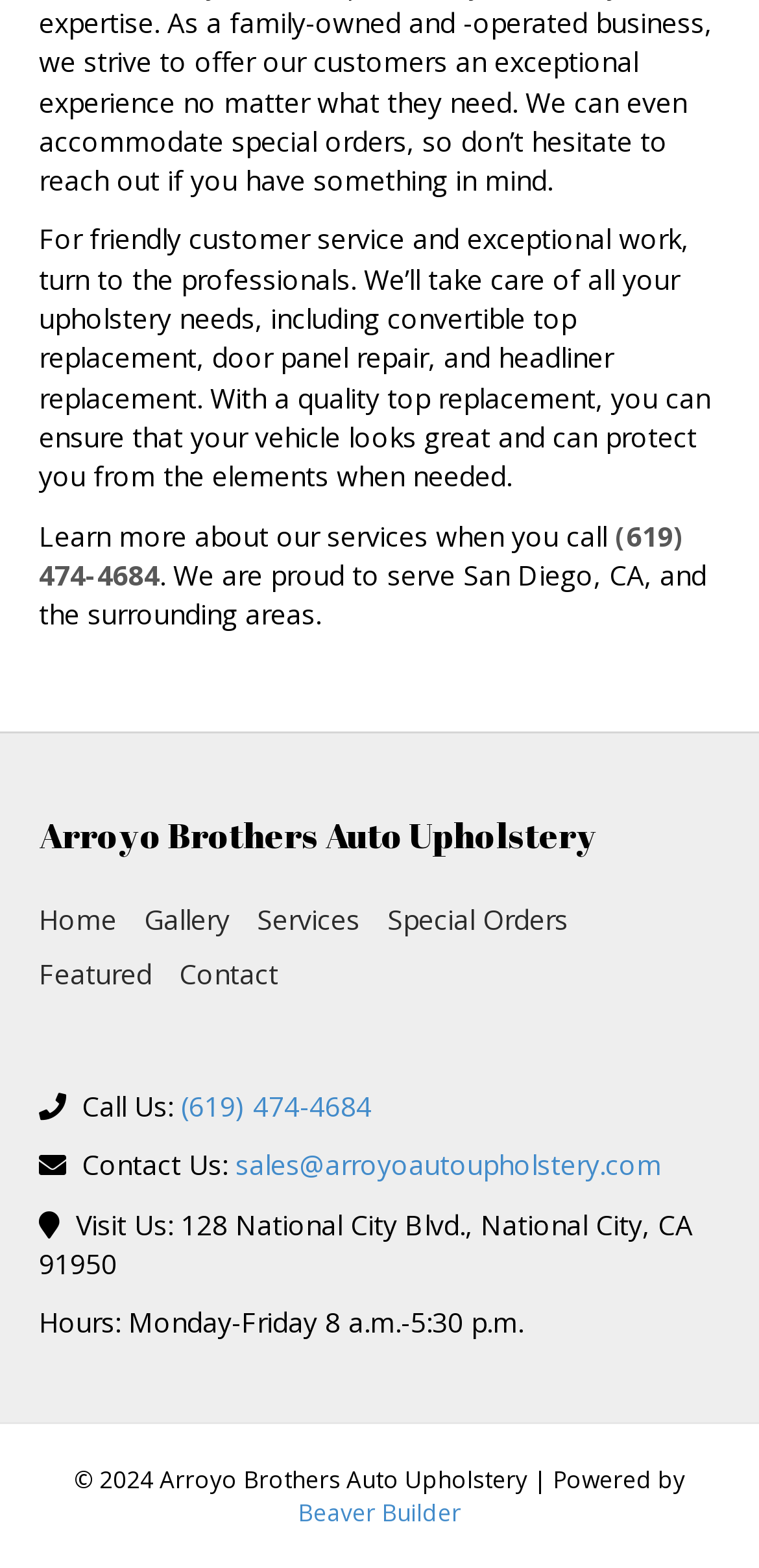Bounding box coordinates are specified in the format (top-left x, top-left y, bottom-right x, bottom-right y). All values are floating point numbers bounded between 0 and 1. Please provide the bounding box coordinate of the region this sentence describes: sales@arroyoautoupholstery.com

[0.31, 0.731, 0.872, 0.755]